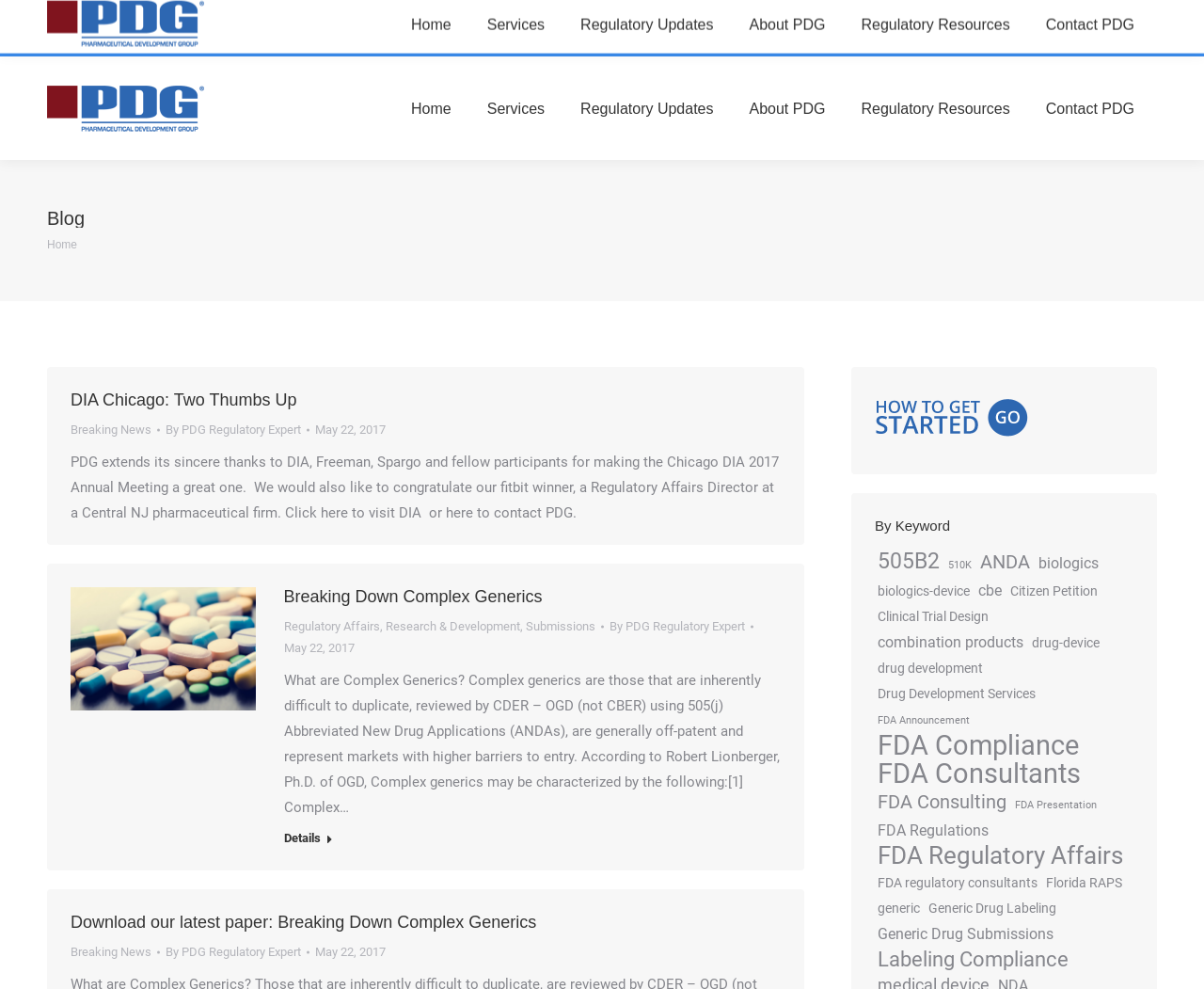Answer the question with a brief word or phrase:
What are the categories of regulatory resources available on the website?

Regulatory Affairs, Research & Development, Submissions, etc.